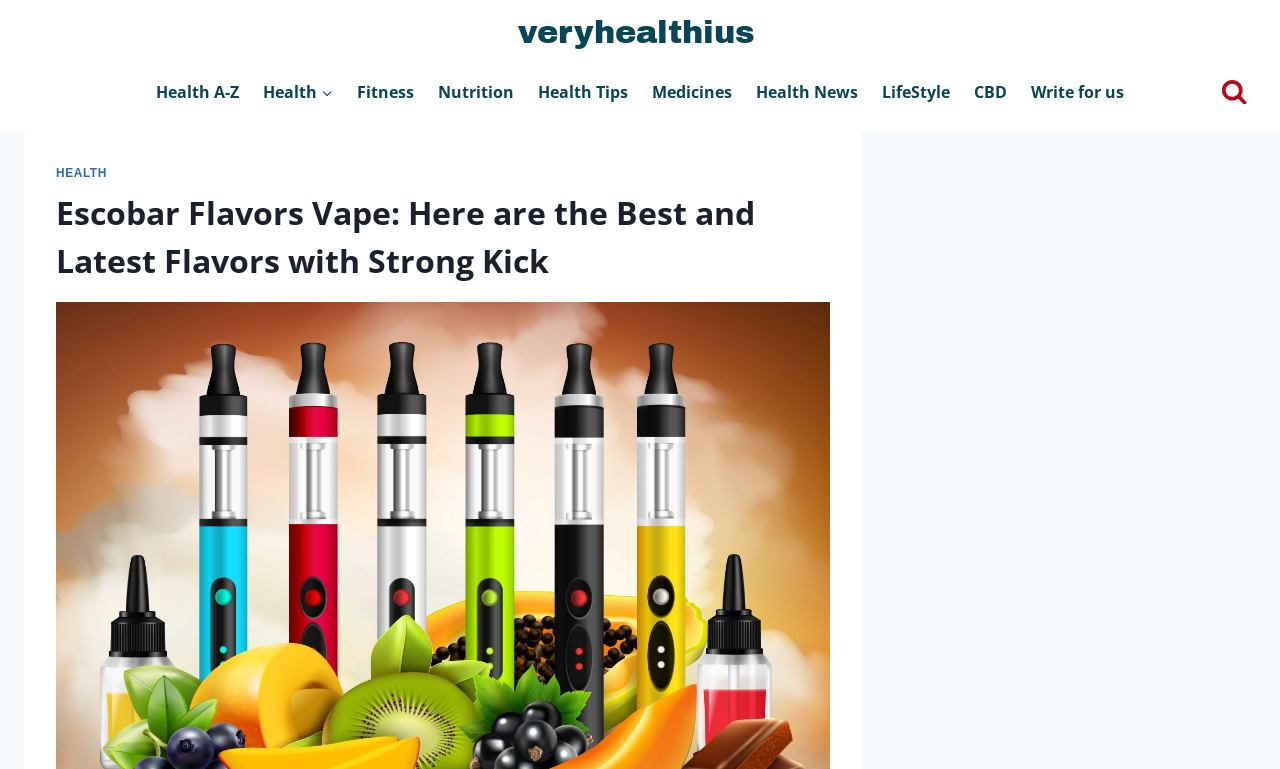Are there subcategories under the 'Health' topic?
Give a detailed and exhaustive answer to the question.

The presence of a 'Child menu of Health' button suggests that there are subcategories or further topics related to 'Health' that can be explored, providing a more detailed and organized structure to the website's content.